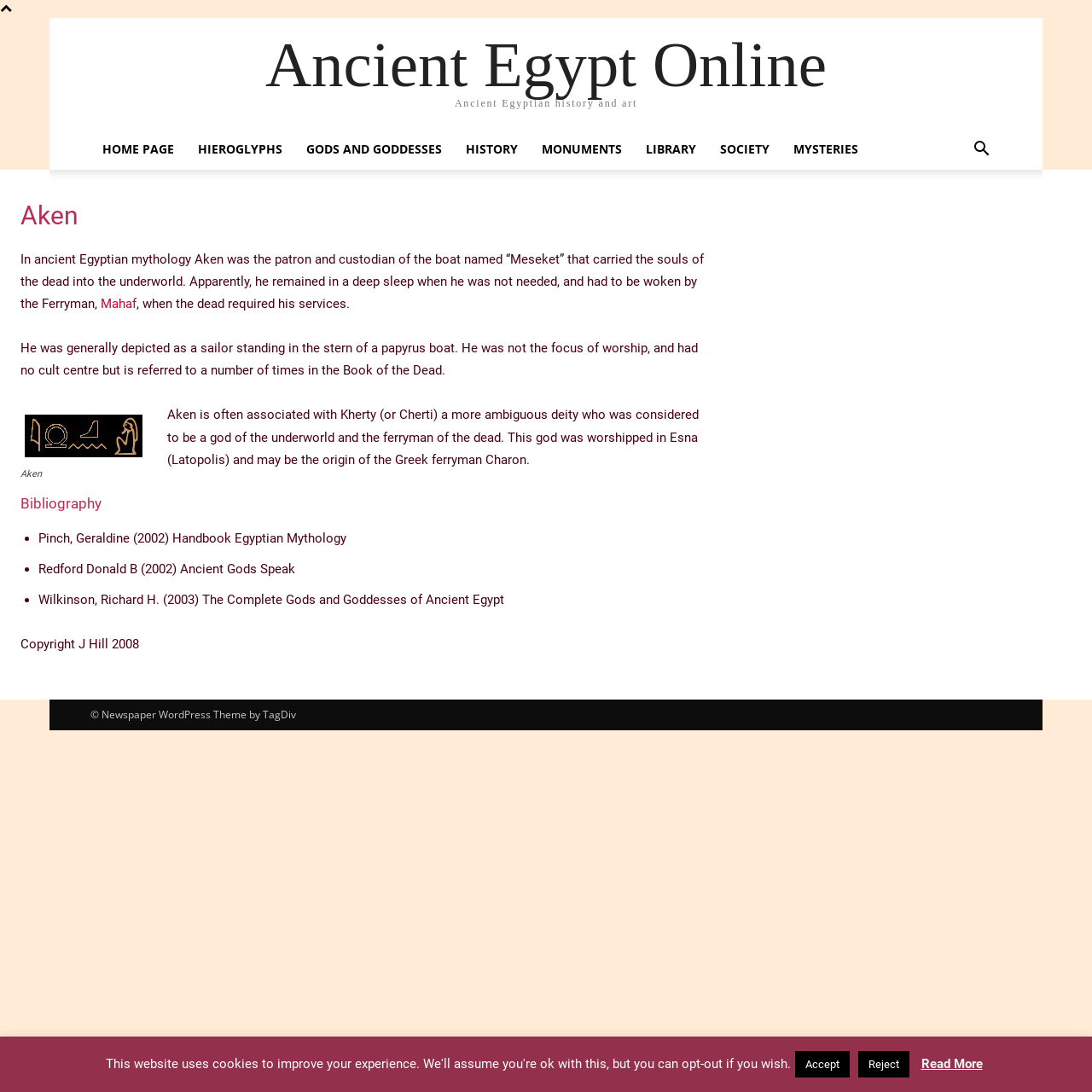Please identify the bounding box coordinates of the element's region that should be clicked to execute the following instruction: "explore the library". The bounding box coordinates must be four float numbers between 0 and 1, i.e., [left, top, right, bottom].

[0.58, 0.118, 0.648, 0.155]